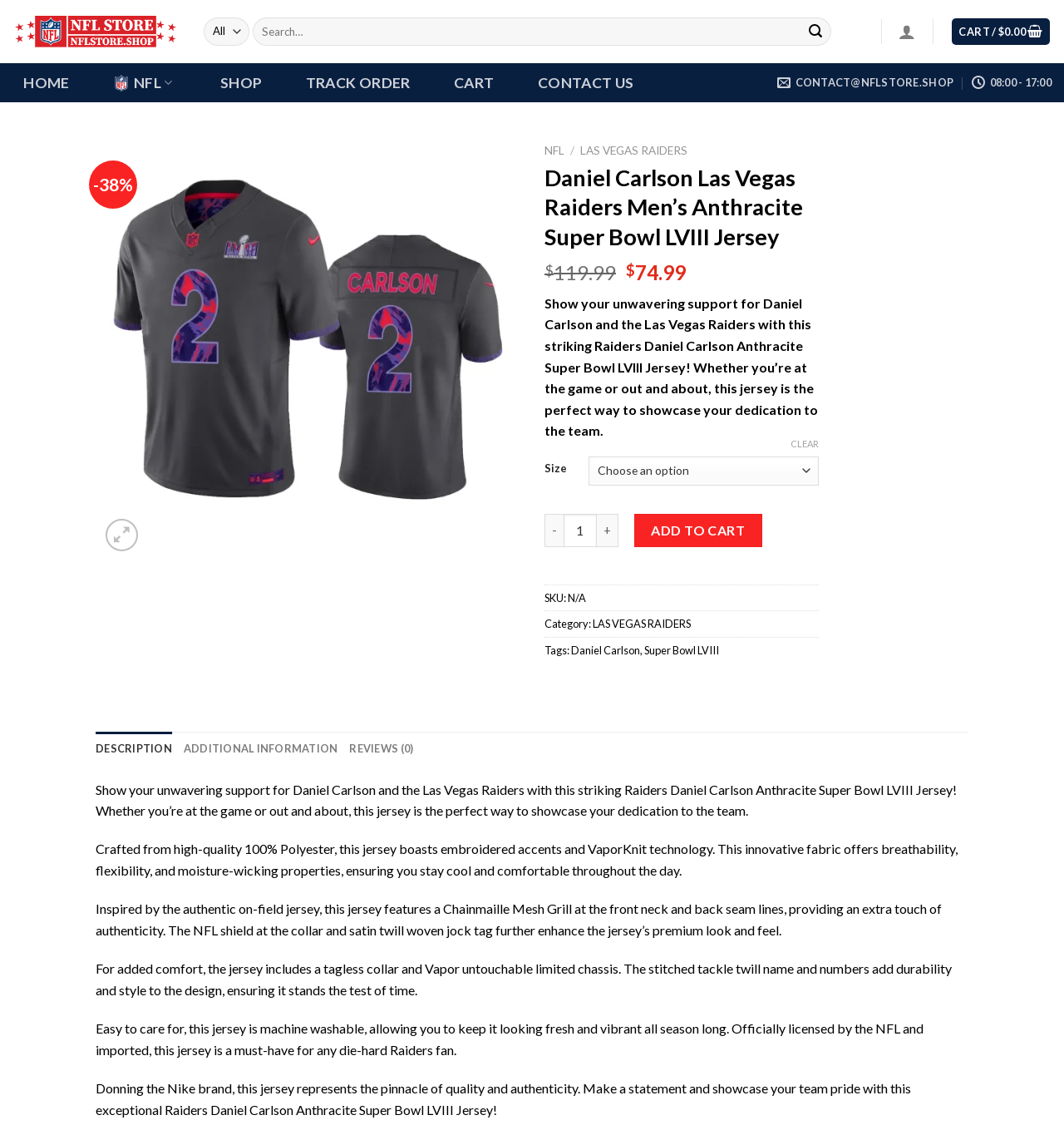From the webpage screenshot, predict the bounding box coordinates (top-left x, top-left y, bottom-right x, bottom-right y) for the UI element described here: aria-label="Submit" value="Search"

[0.753, 0.016, 0.78, 0.041]